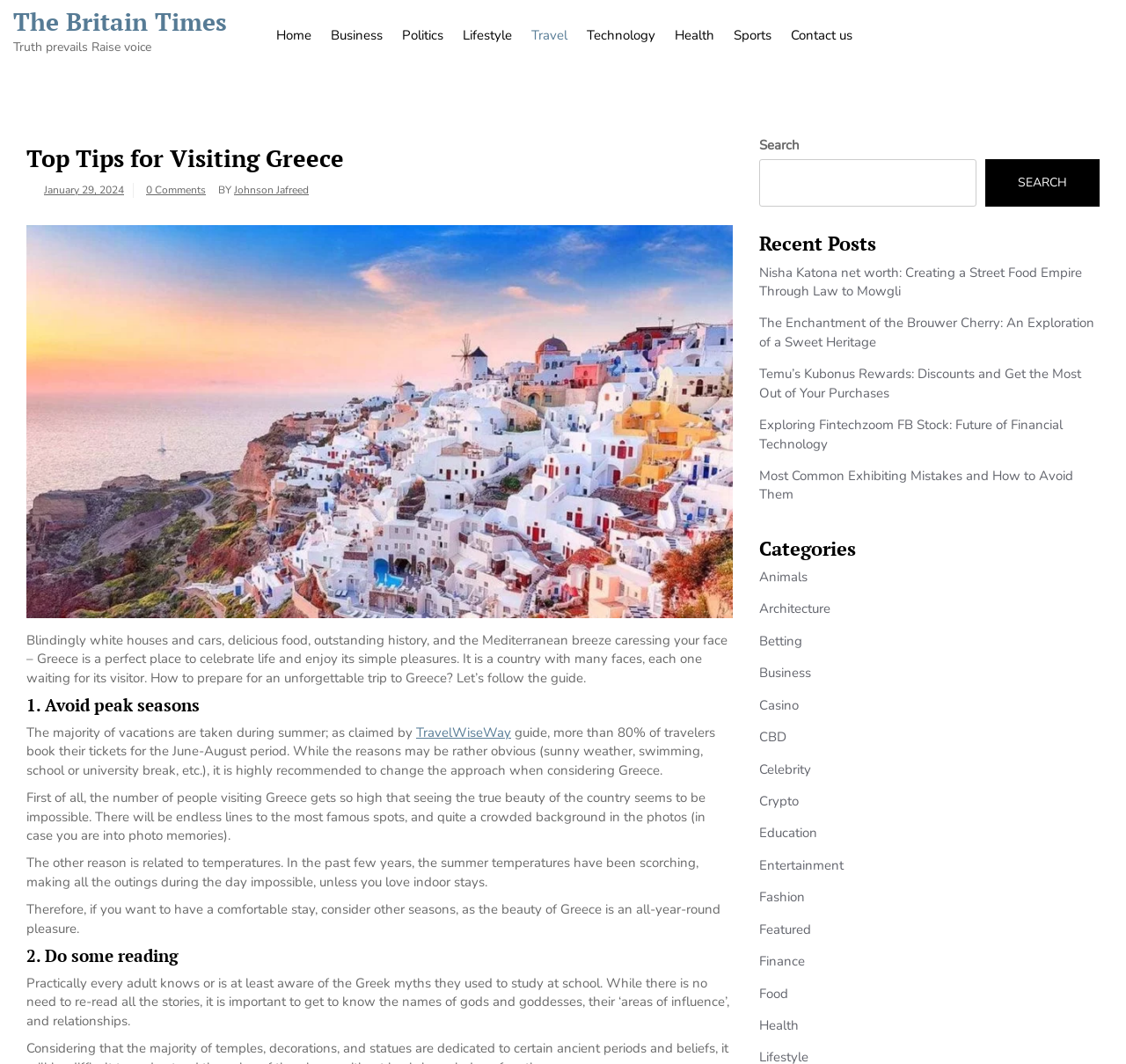What is the recommended approach to visiting Greece?
Using the image, elaborate on the answer with as much detail as possible.

According to the article, the majority of vacations are taken during summer, but it is highly recommended to change the approach when considering Greece, and instead, visit during other seasons to avoid the crowds and scorching temperatures.